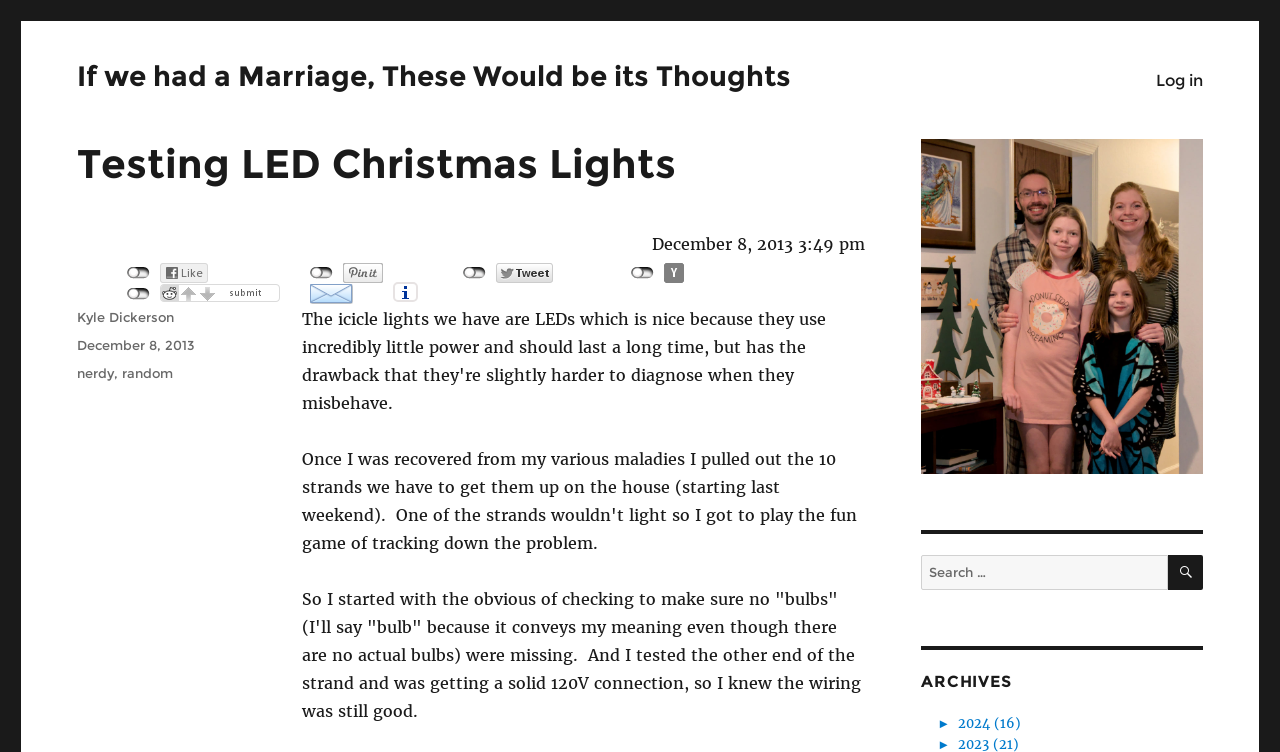Identify and extract the heading text of the webpage.

Testing LED Christmas Lights